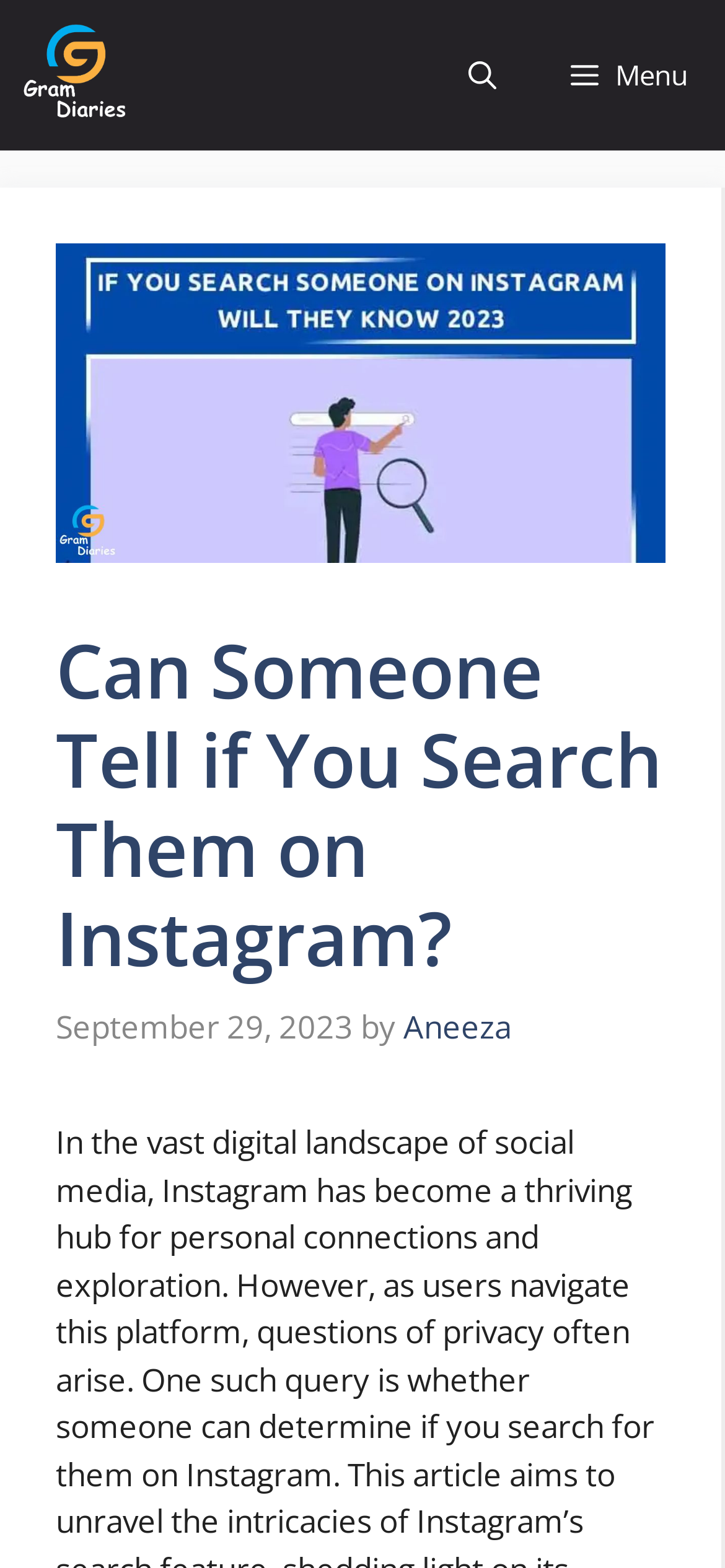What is the purpose of the button at the top right corner?
Please respond to the question with a detailed and informative answer.

I found the purpose of the button by looking at the button element at the top right corner, which contains the text 'Open search'.